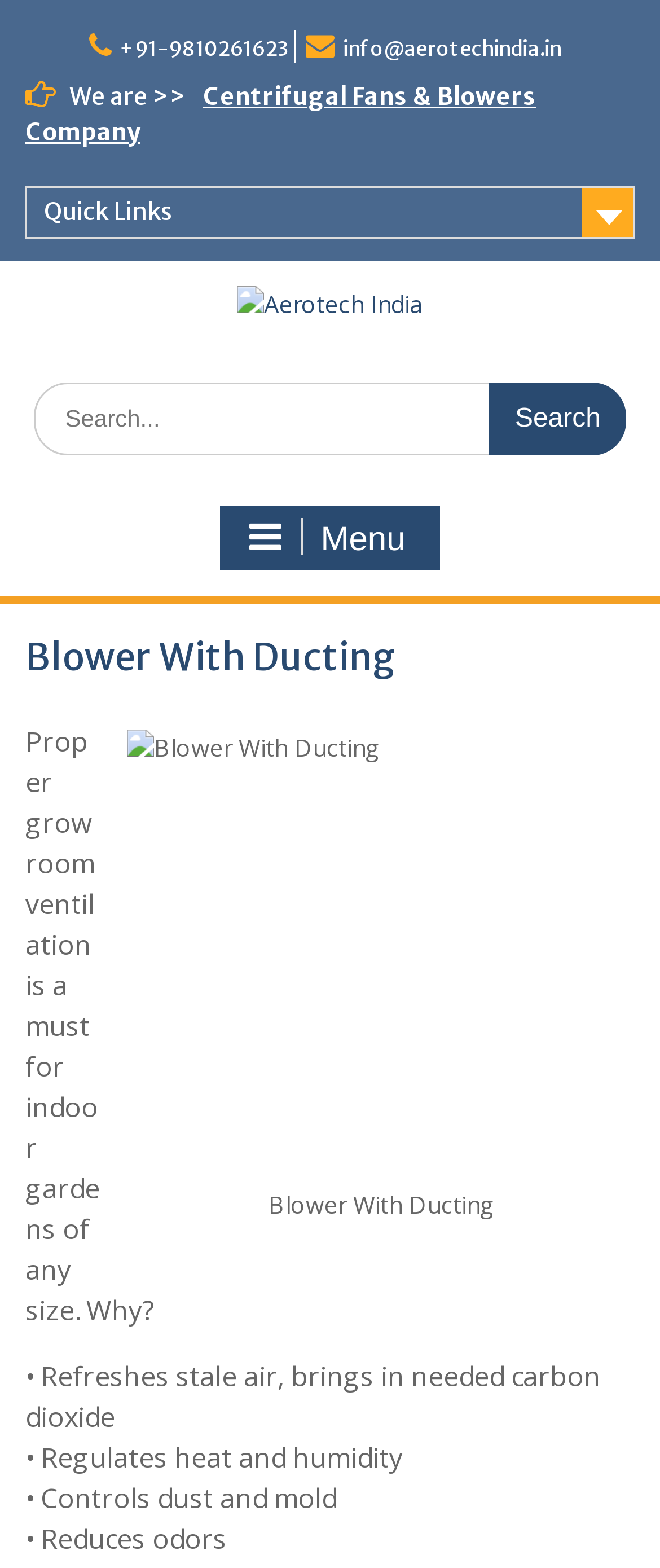Respond with a single word or phrase:
What is the search function for?

Searching the website